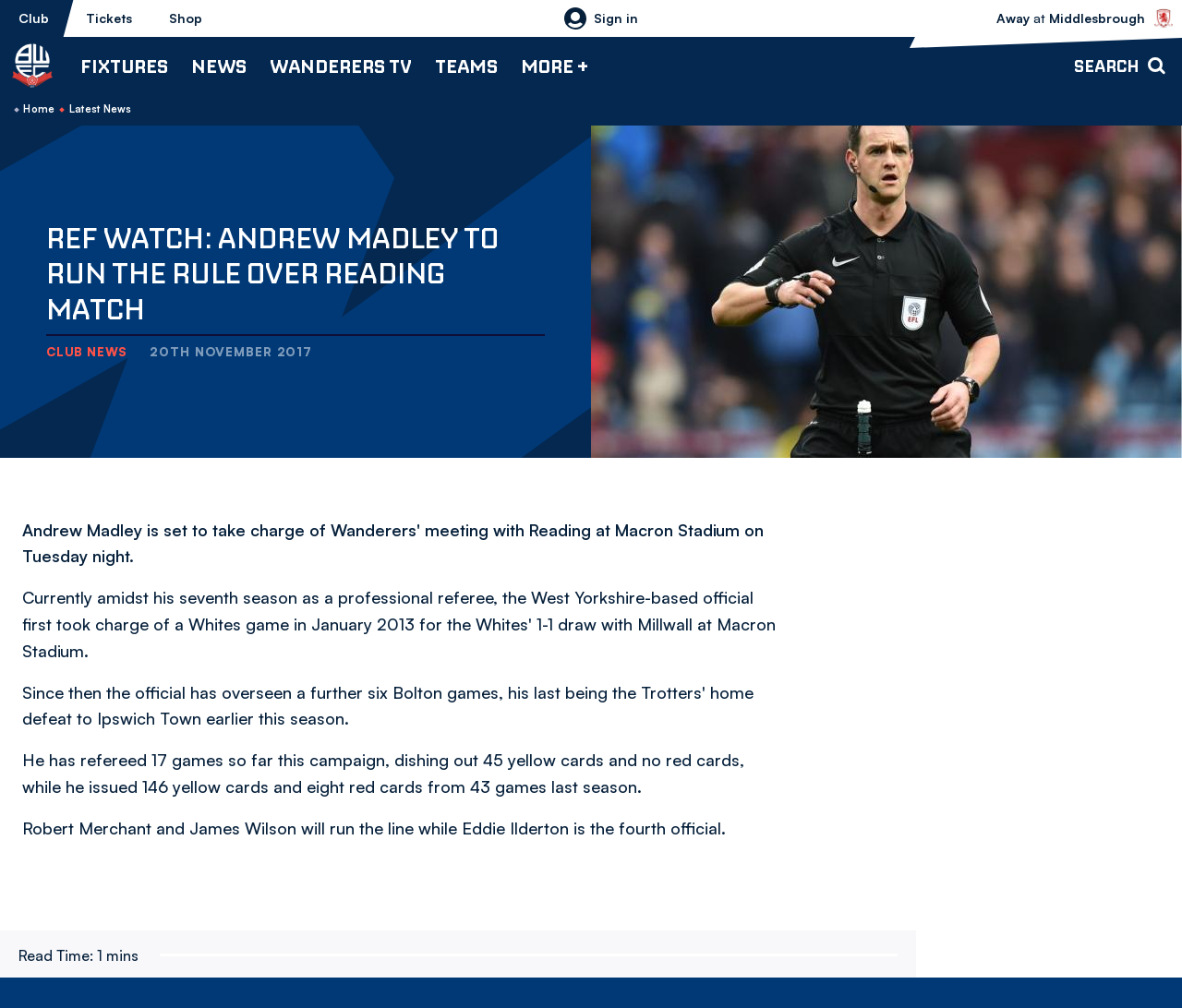Locate the UI element described as follows: "Fixtures". Return the bounding box coordinates as four float numbers between 0 and 1 in the order [left, top, right, bottom].

[0.389, 0.156, 0.611, 0.181]